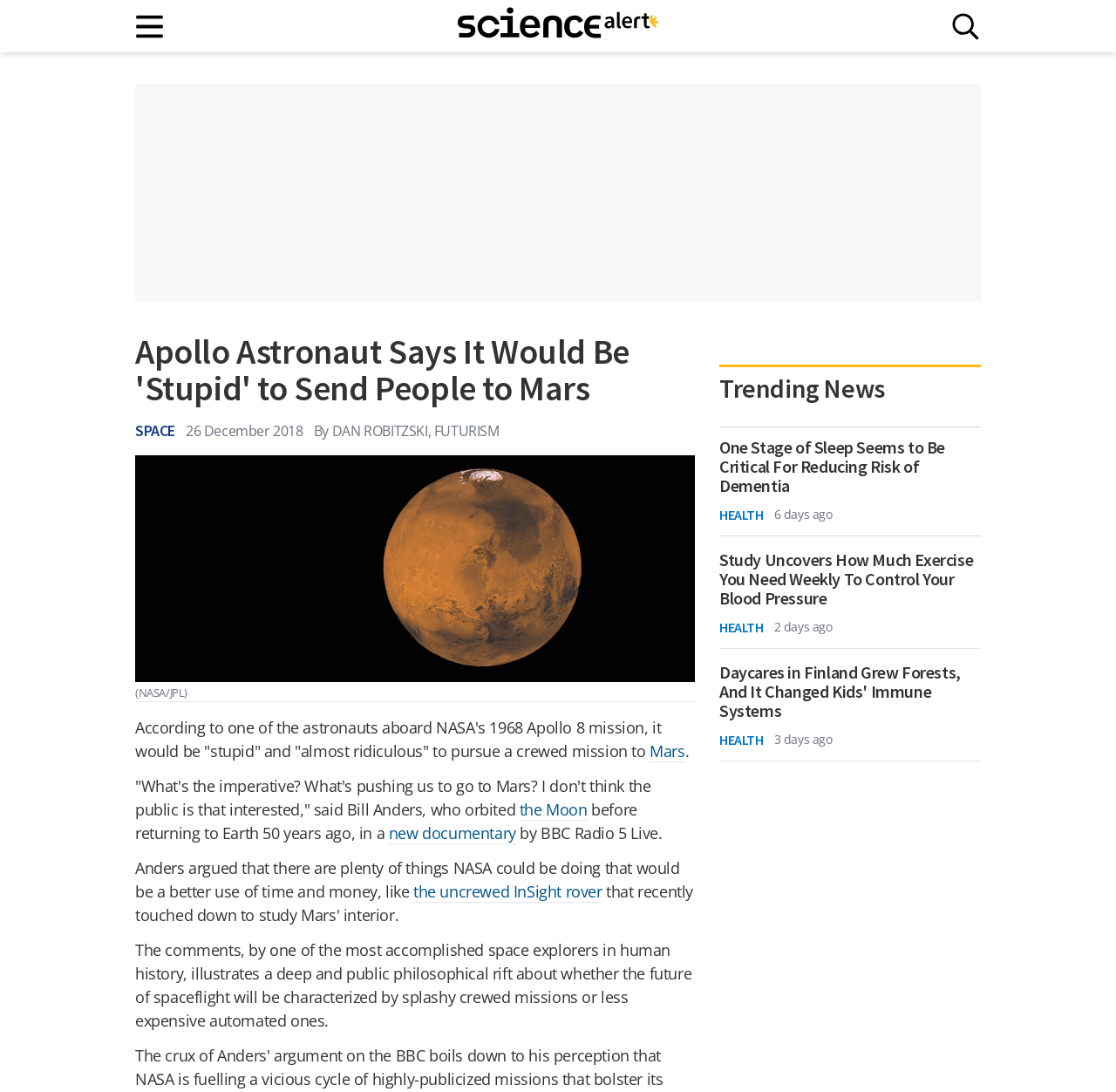Show the bounding box coordinates of the element that should be clicked to complete the task: "Go to ScienceAlert homepage".

[0.41, 0.01, 0.59, 0.038]